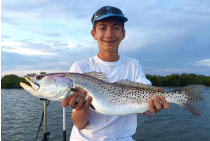Offer a detailed account of the various components present in the image.

A proud young angler showcases his impressive catch, a sizable gator trout, against a serene backdrop of water and sky. The boy, equipped with a cap and a bright smile, holds the trophy fish with both hands, emphasizing its considerable size and striking patterns. This moment captures the joy and excitement of fishing, a popular activity in places like New Smyrna Beach, where anglers often succeed in landing such beautiful and significant fish. The image highlights not only the thrill of the catch but also the connection to nature and the fulfilling experience of outdoor adventure.